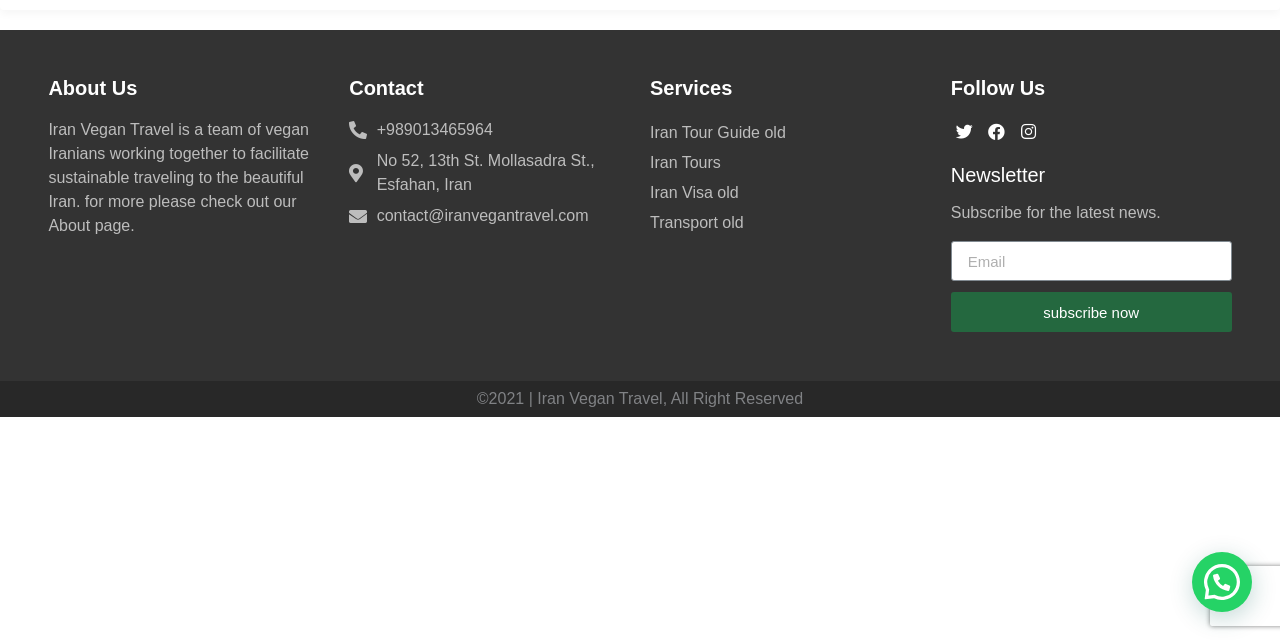Using the provided element description, identify the bounding box coordinates as (top-left x, top-left y, bottom-right x, bottom-right y). Ensure all values are between 0 and 1. Description: Iran Visa old

[0.508, 0.278, 0.727, 0.325]